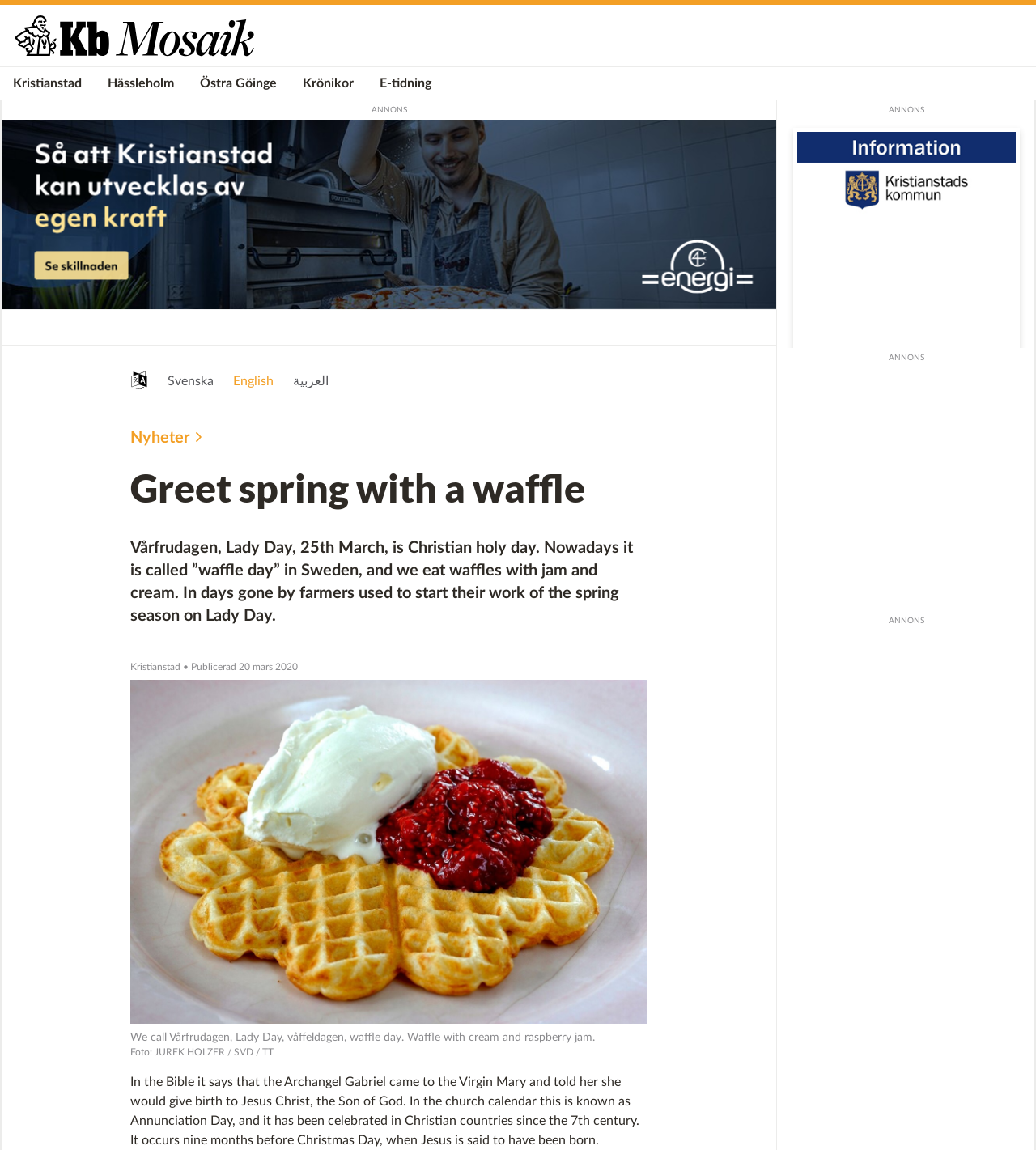Please specify the bounding box coordinates of the clickable region necessary for completing the following instruction: "Read the news article titled 'Greet spring with a waffle'". The coordinates must consist of four float numbers between 0 and 1, i.e., [left, top, right, bottom].

[0.126, 0.405, 0.625, 0.444]